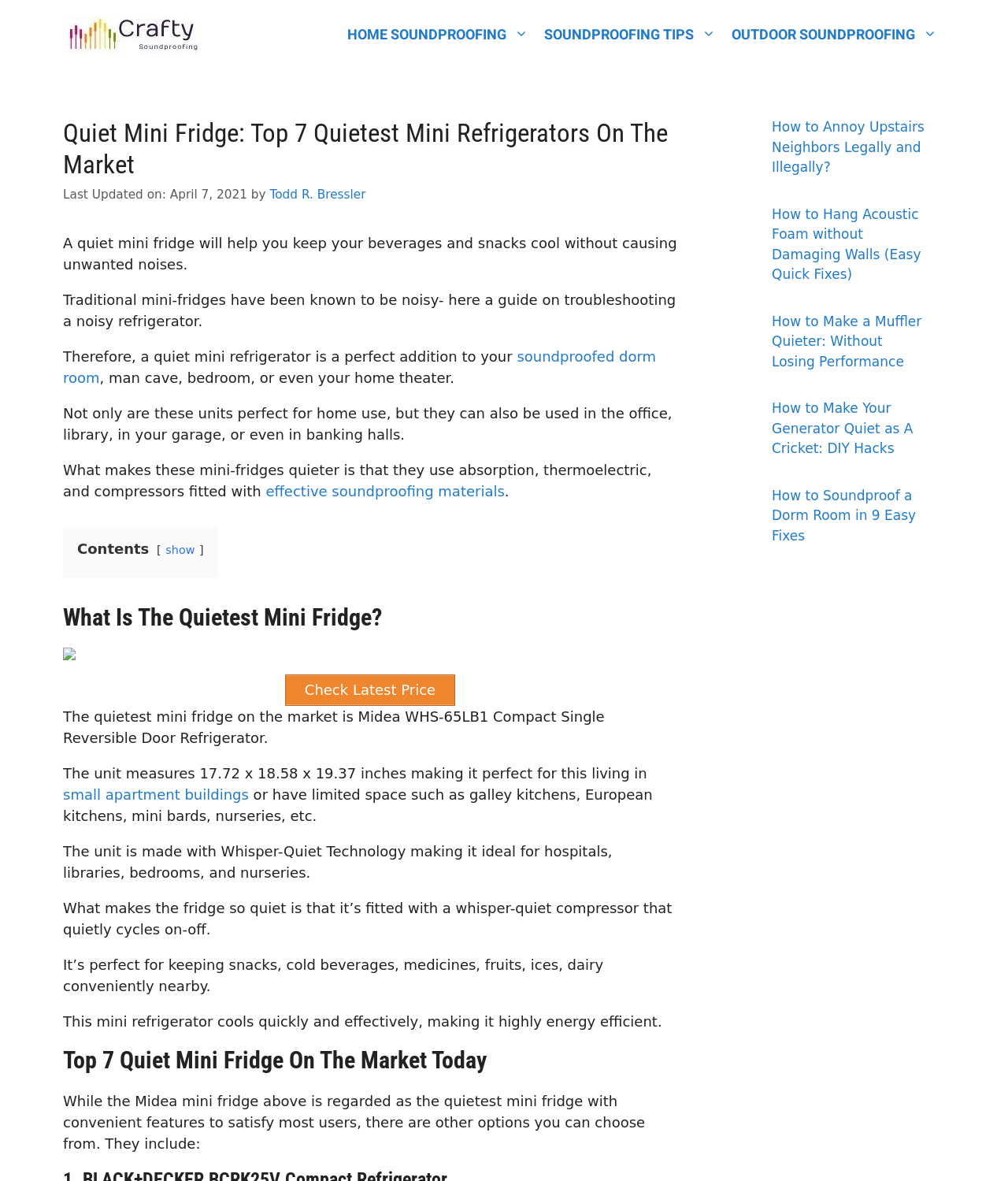What technology makes the Midea mini fridge quiet?
Answer the question with a single word or phrase by looking at the picture.

Whisper-Quiet Technology